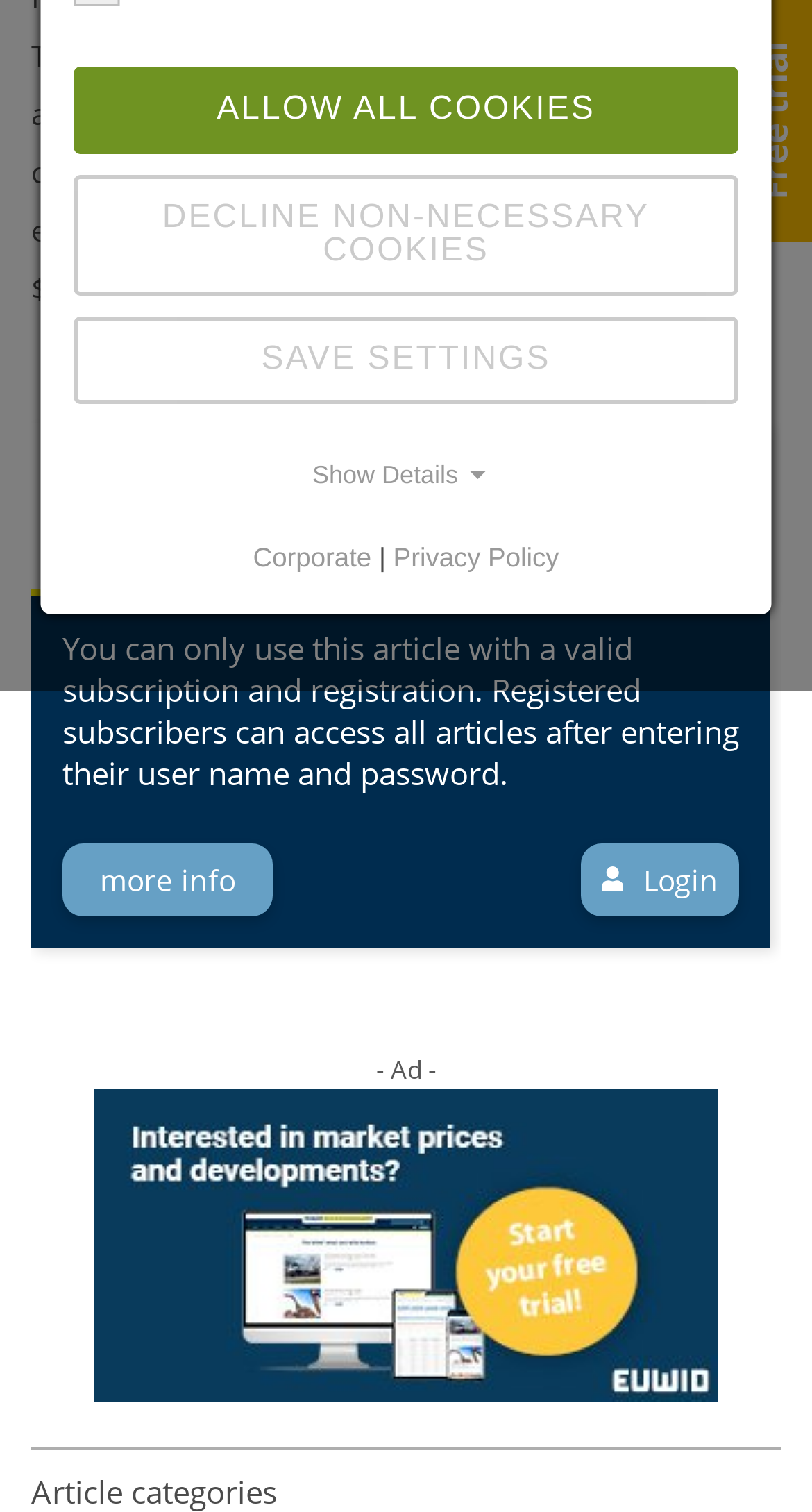Please find the bounding box coordinates (top-left x, top-left y, bottom-right x, bottom-right y) in the screenshot for the UI element described as follows: more info

[0.077, 0.557, 0.336, 0.606]